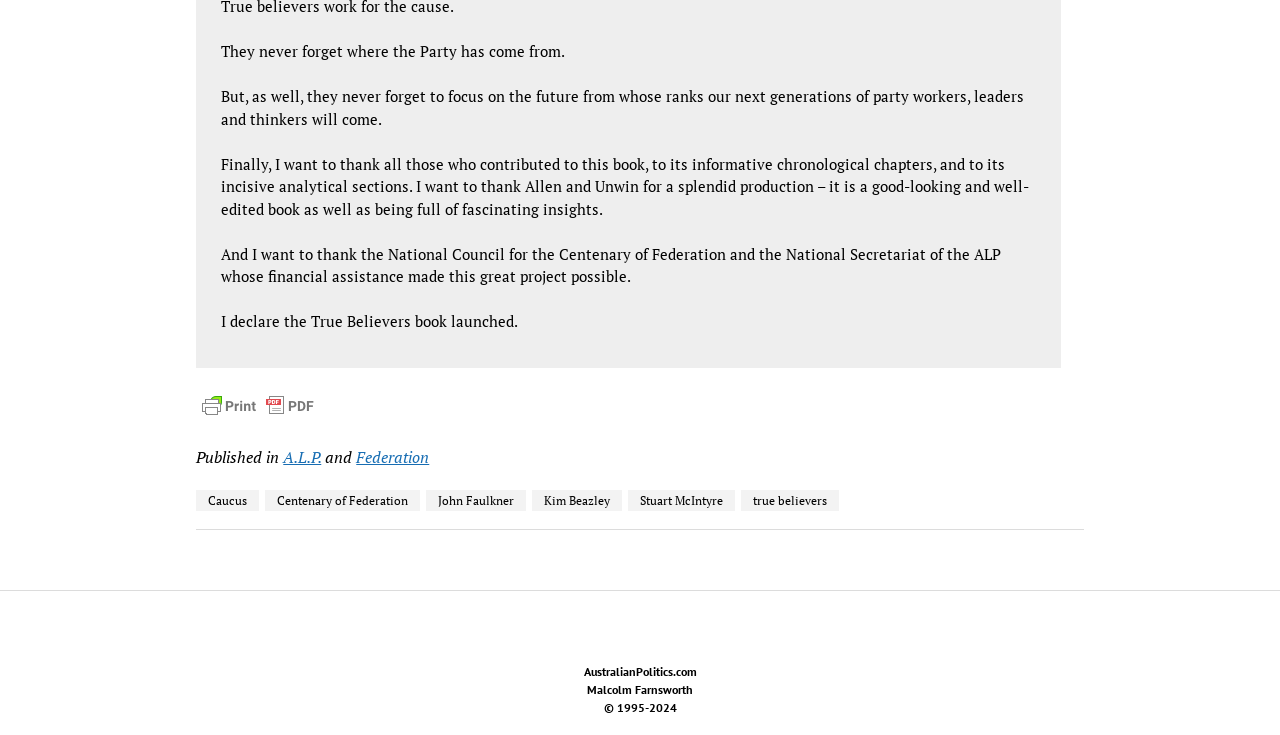Who is the author of the webpage?
Please provide a comprehensive answer to the question based on the webpage screenshot.

The text 'Malcolm Farnsworth' at the bottom of the webpage suggests that he is the author of the webpage.